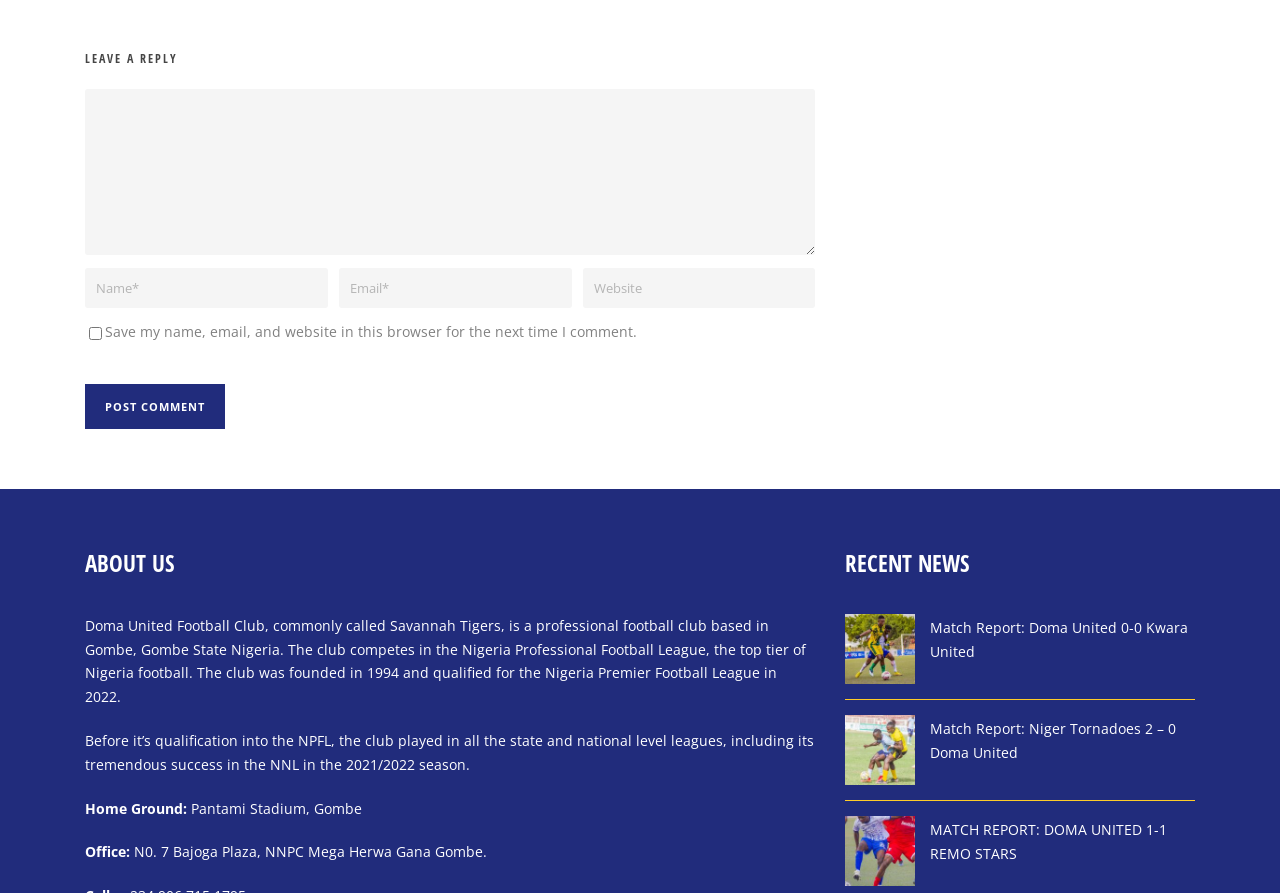Respond to the question below with a single word or phrase:
What is the name of the league that Doma United competes in?

Nigeria Professional Football League